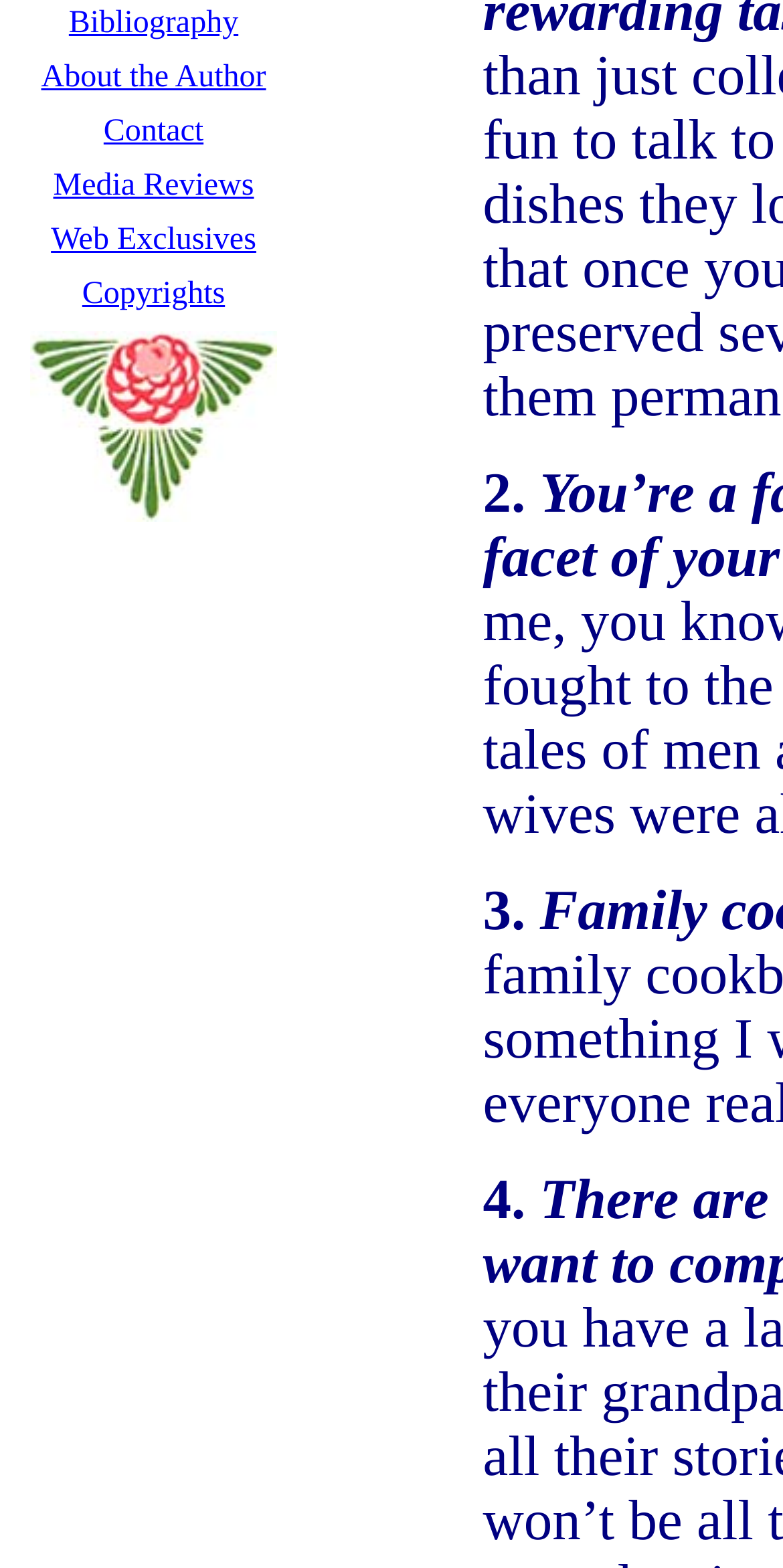Given the description "Media Reviews", provide the bounding box coordinates of the corresponding UI element.

[0.068, 0.108, 0.324, 0.129]